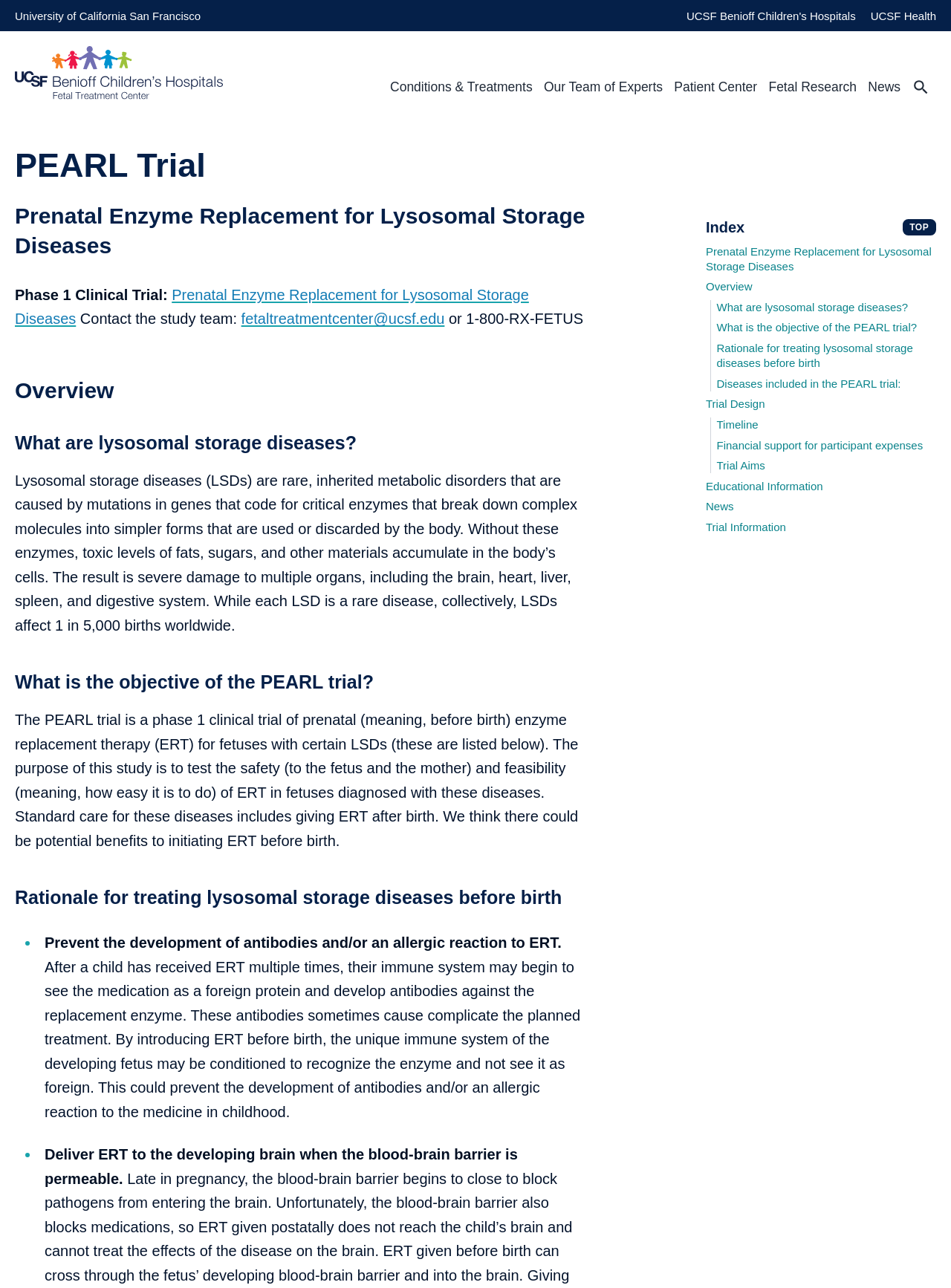Identify the bounding box coordinates of the section to be clicked to complete the task described by the following instruction: "Learn about Trial Aims". The coordinates should be four float numbers between 0 and 1, formatted as [left, top, right, bottom].

[0.754, 0.356, 0.805, 0.367]